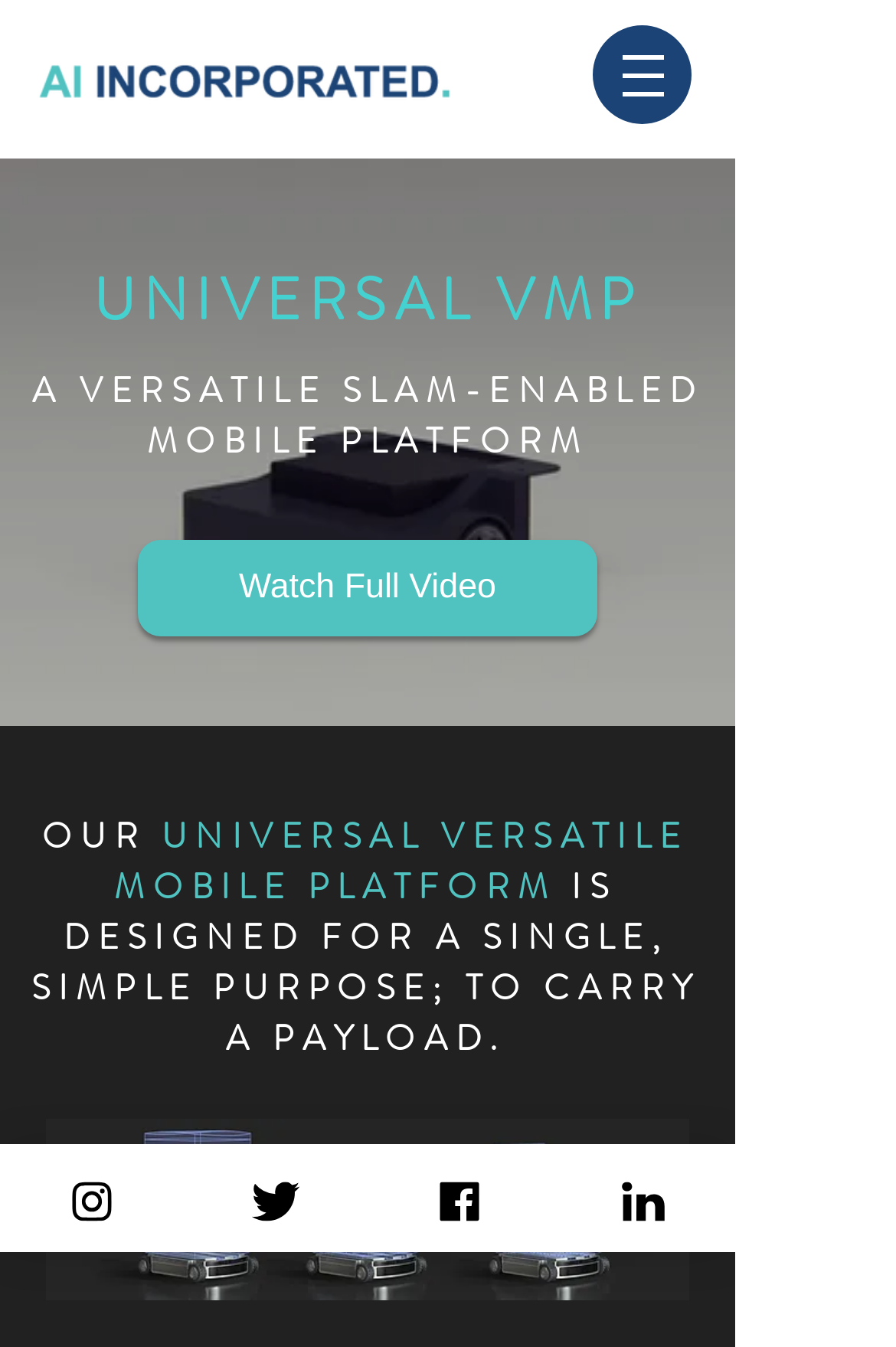Provide an in-depth description of the elements and layout of the webpage.

The webpage is about AI Incorporated and its Universal VMP (Versatile Mobile Platform). At the top left corner, there is a logo of AI Incorporated, which is an image with a link. Next to the logo, there is a navigation menu labeled "Site" with a button that has a popup menu. 

Below the navigation menu, there is a prominent section with a heading "UNIVERSAL VMP" and a subheading "A VERSATILE SLAM-ENABLED MOBILE PLATFORM". This section also contains a link to "Watch Full Video" and three paragraphs of text describing the Universal VMP. The text explains that the platform is designed for a single purpose, which is to carry a payload.

On the lower part of the page, there is an image showcasing "VMP payload variations". At the bottom of the page, there are four social media links to Instagram, Twitter, Facebook, and LinkedIn, each accompanied by its respective icon.